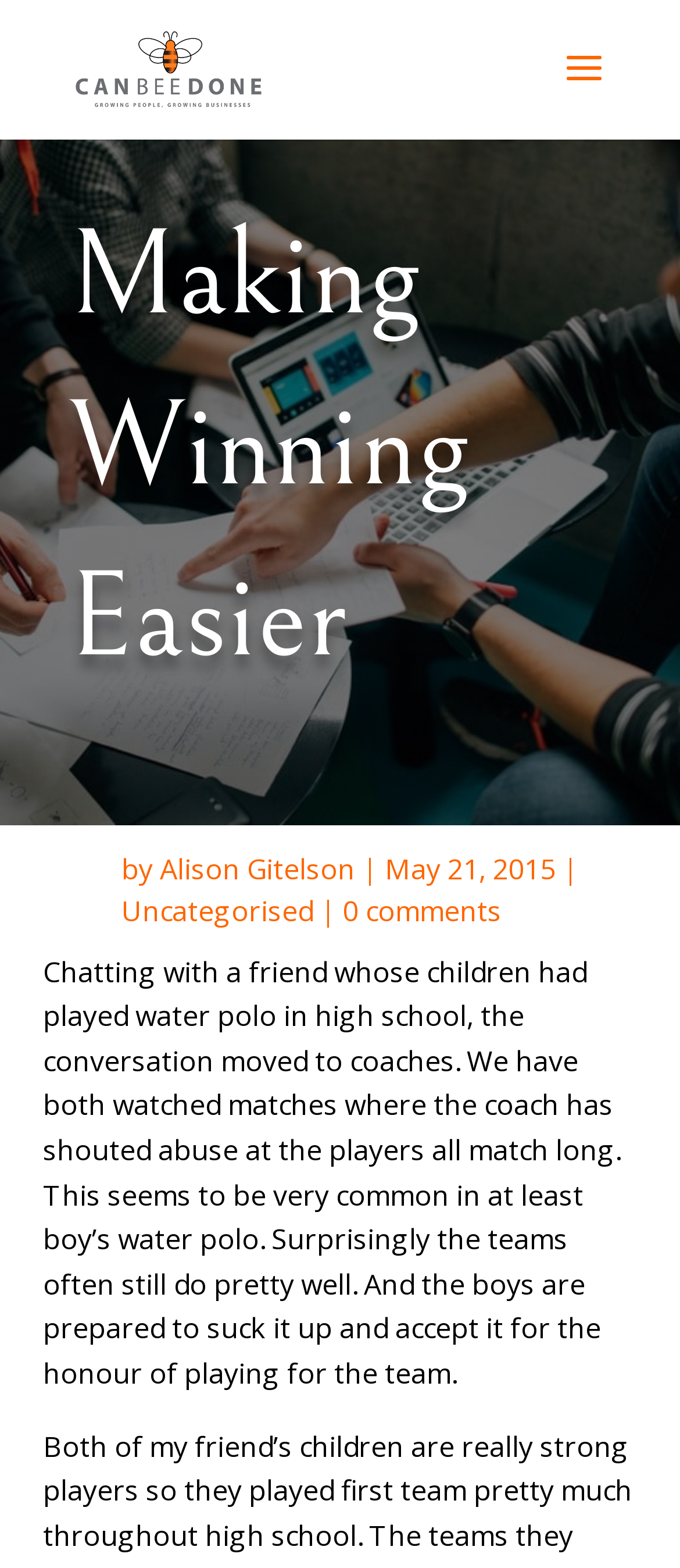What is the date of the article?
Using the details from the image, give an elaborate explanation to answer the question.

I found the date of the article by looking at the StaticText element with the text 'May 21, 2015' which is located below the author's name.